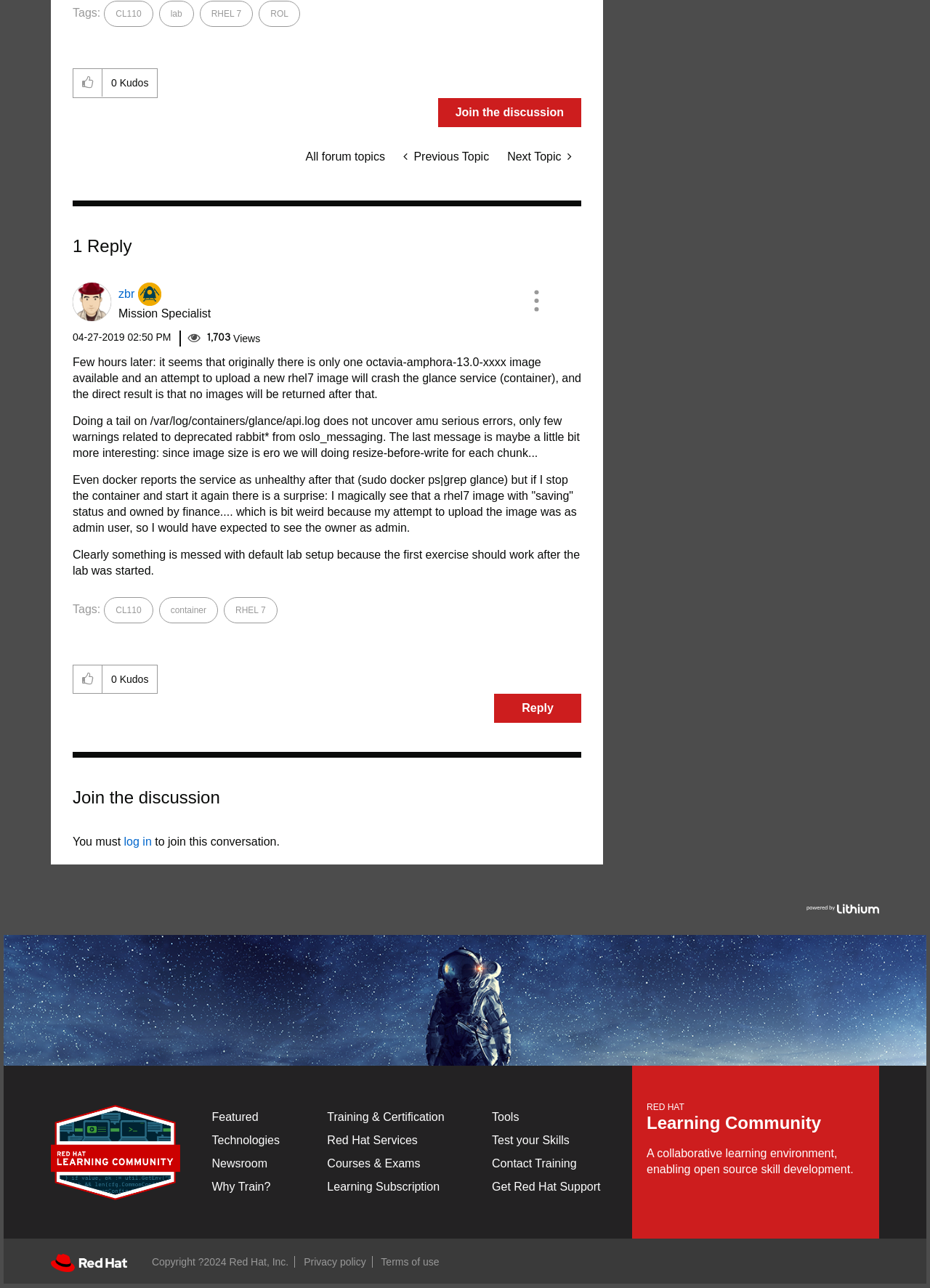Please study the image and answer the question comprehensively:
What is the total number of kudos received by the post?

The total number of kudos received by the post is 0, which is indicated by the '0' text next to the 'Kudos' label.